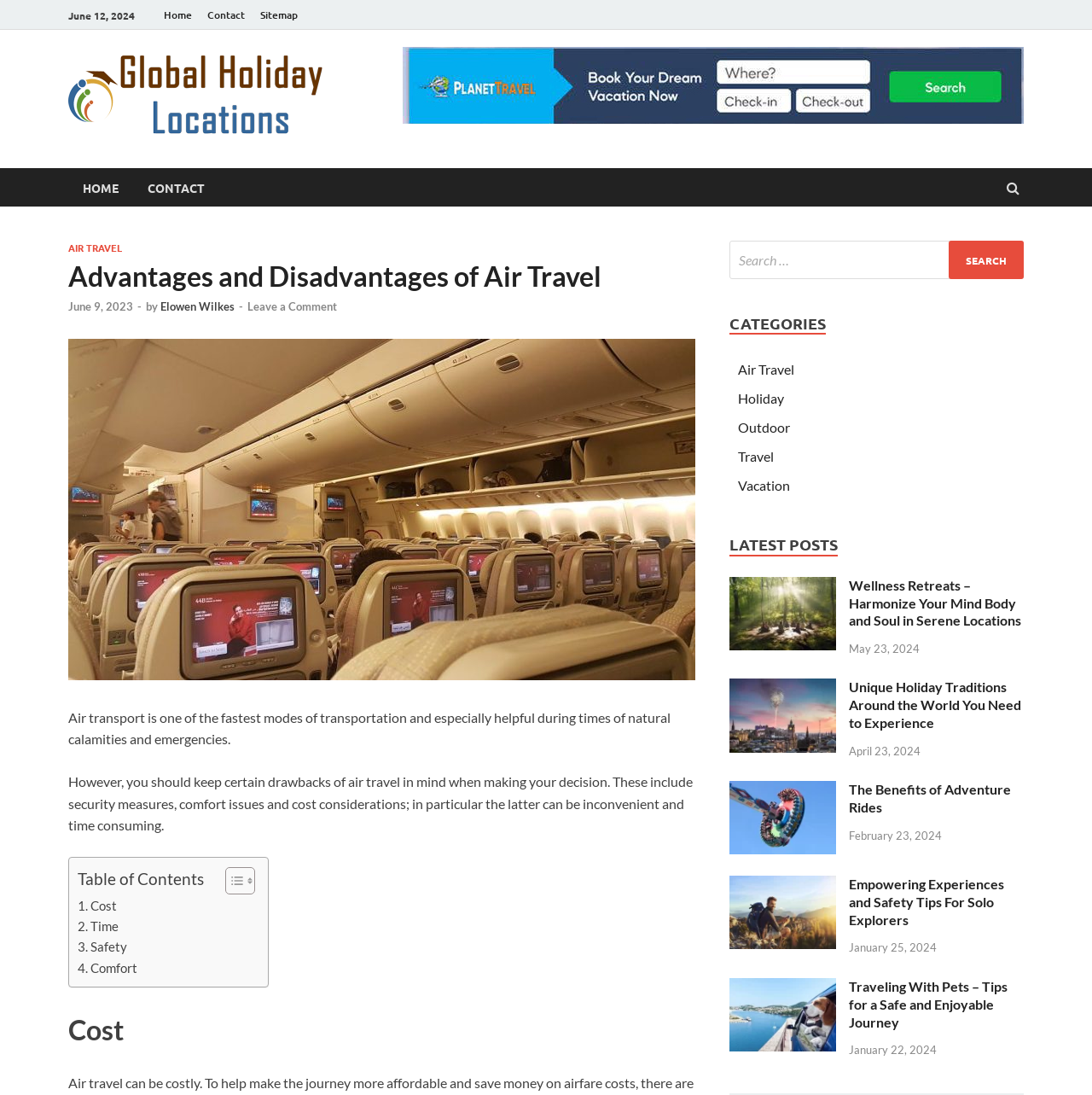Could you locate the bounding box coordinates for the section that should be clicked to accomplish this task: "View the 'Wellness Retreats' post".

[0.668, 0.528, 0.766, 0.543]